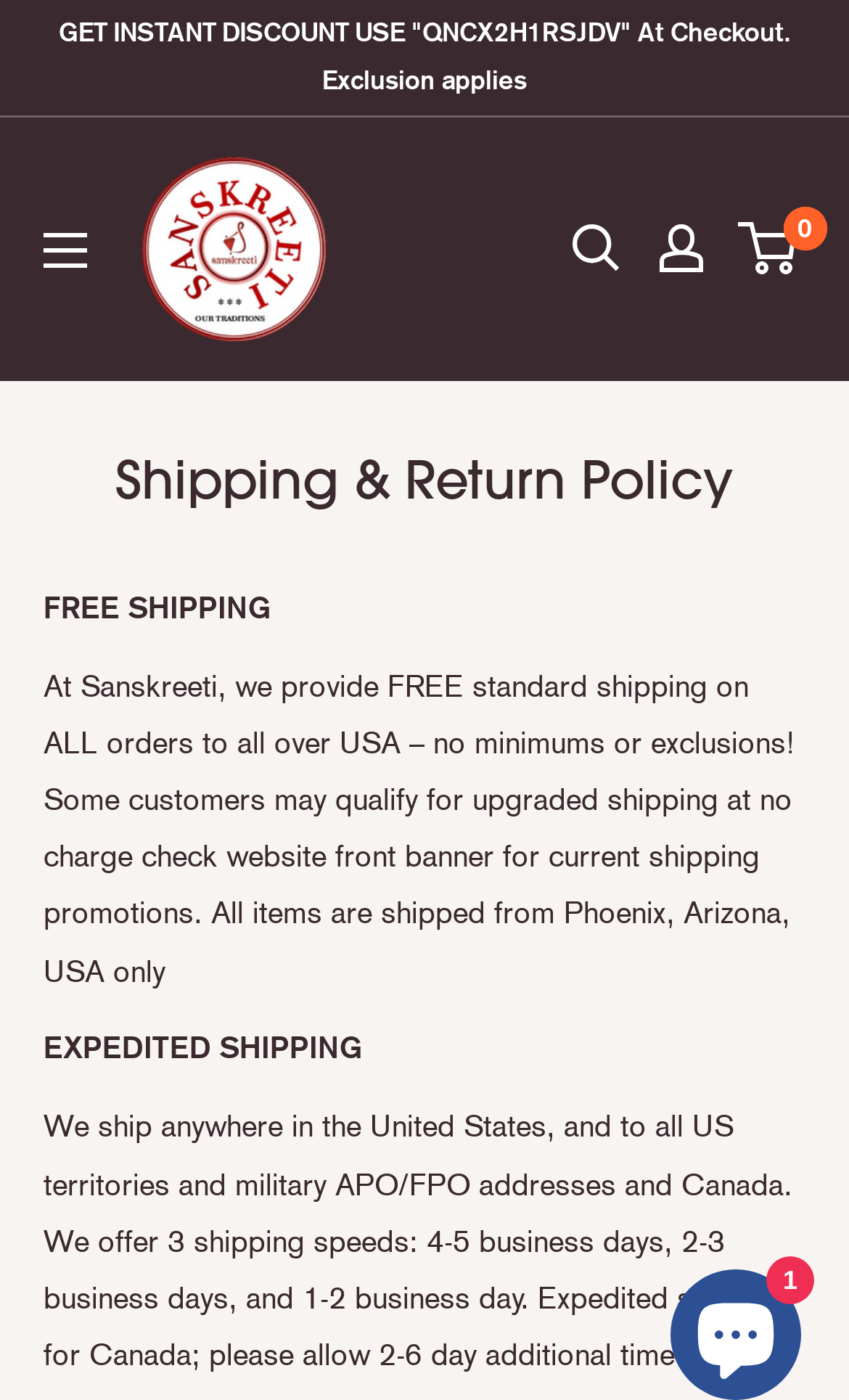Using the provided element description: "alt="Sanskreeti"", identify the bounding box coordinates. The coordinates should be four floats between 0 and 1 in the order [left, top, right, bottom].

[0.154, 0.104, 0.397, 0.252]